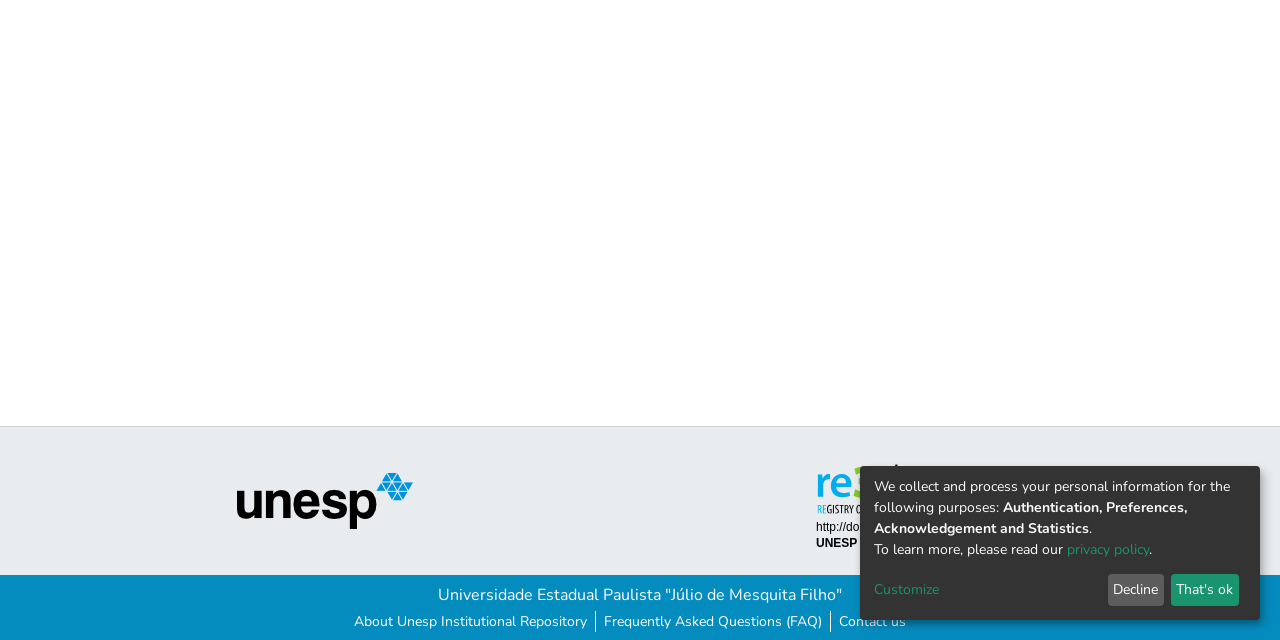Locate the bounding box for the described UI element: "Frequently Asked Questions (FAQ)". Ensure the coordinates are four float numbers between 0 and 1, formatted as [left, top, right, bottom].

[0.466, 0.955, 0.648, 0.988]